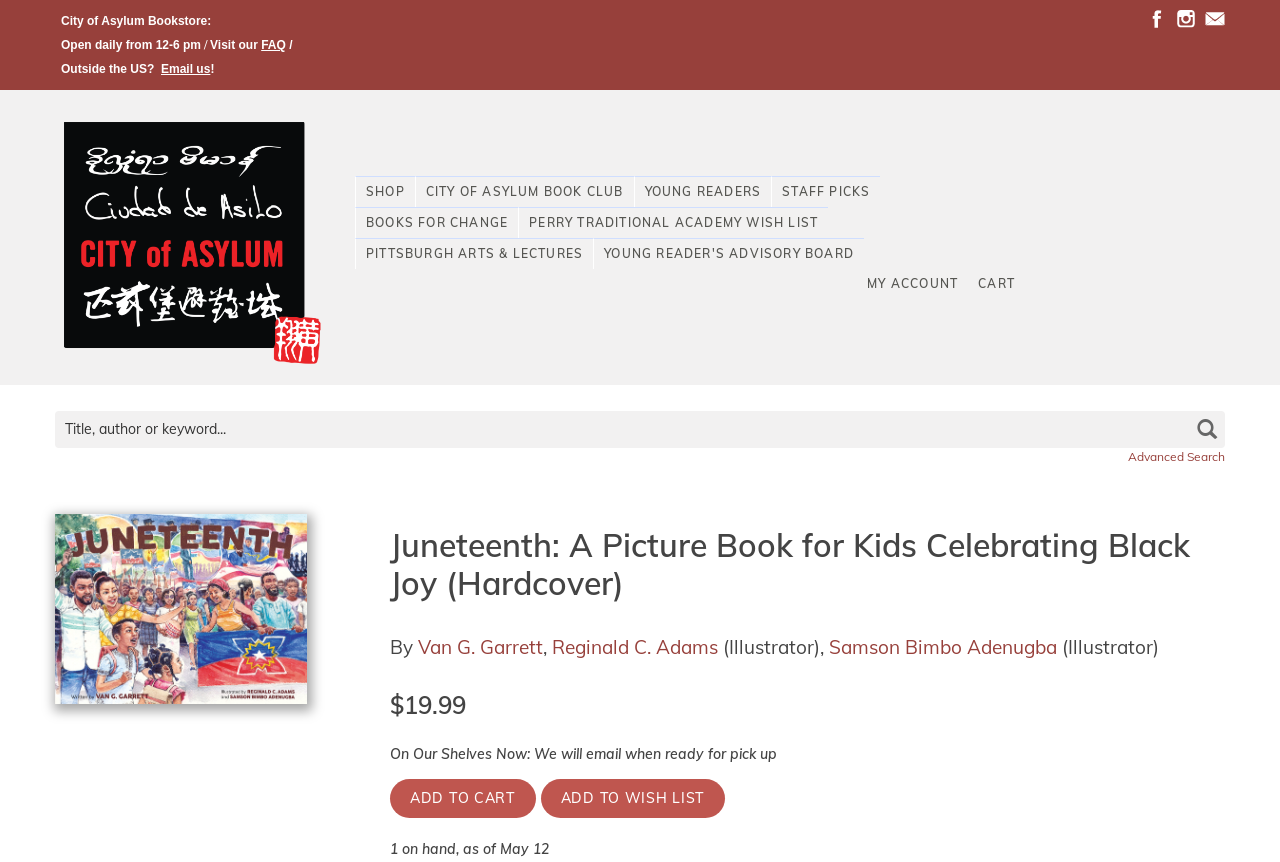Could you indicate the bounding box coordinates of the region to click in order to complete this instruction: "Add to cart".

[0.305, 0.904, 0.419, 0.949]